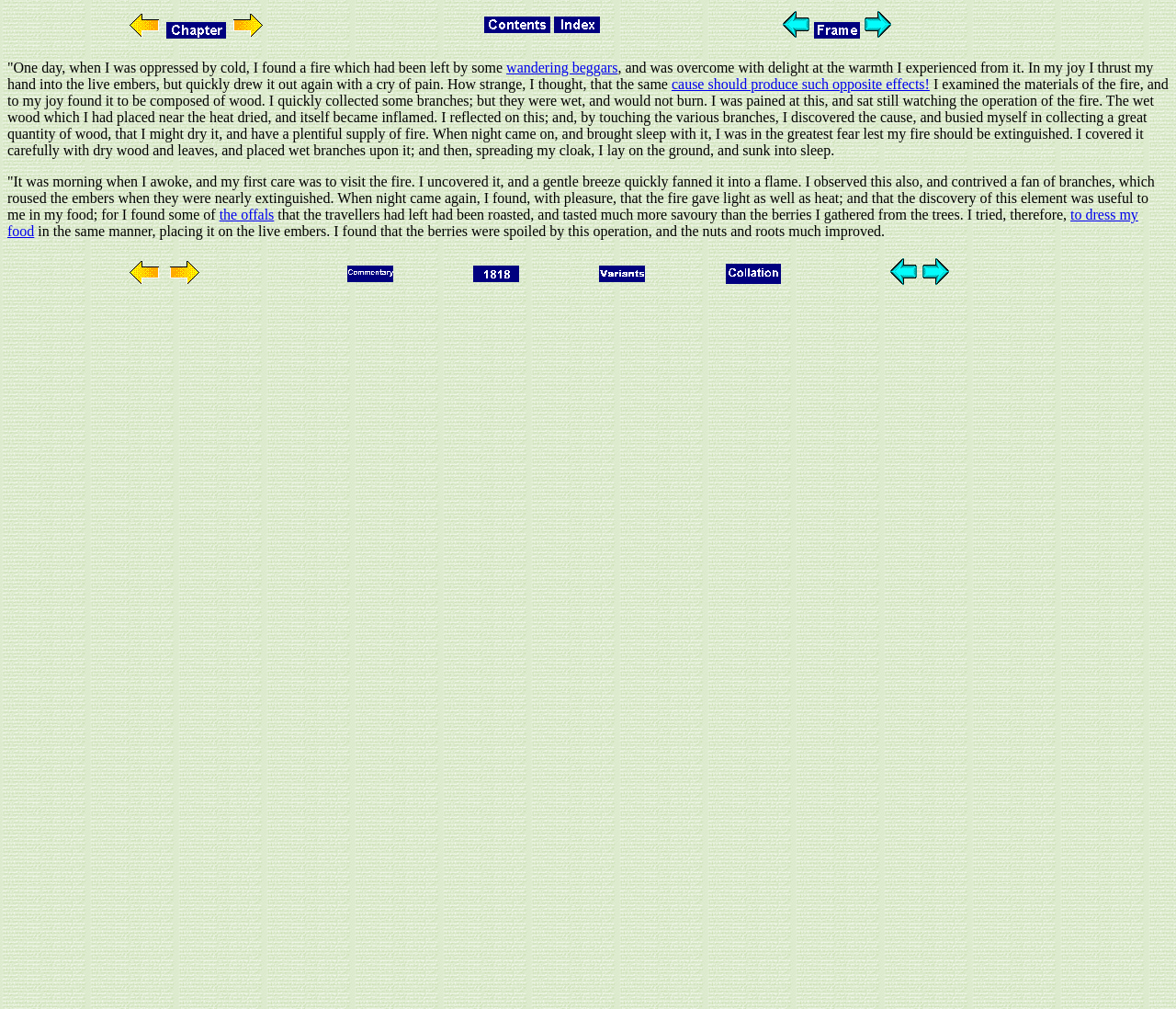Convey a detailed summary of the webpage, mentioning all key elements.

This webpage appears to be a digital version of Mary Shelley's novel "Frankenstein", specifically Chapter 3, Frame 3, published in 1831. The page is divided into two main sections: the top section contains navigation links and the bottom section displays the novel's text.

At the top, there are two rows of navigation links. The first row has links to "Previous Chapter", "Next", "Contents", "Index", "Previous Frame", and "Next". The second row has links to "Previous", "Next", "Commentary", "1818", "Variants", "Collation", and again "Previous" and "Next". Each link has a corresponding image.

Below the navigation links, the main content of the page is the text of the novel. The text is divided into paragraphs, with some words and phrases highlighted as links. The text describes the protagonist's experience with fire, including discovering its warmth, learning to create it, and using it to cook food. The paragraphs are numbered, but the numbers are not explicitly shown.

There are no images on the page apart from the navigation links. The overall layout is simple and easy to read, with a clear distinction between the navigation links and the main content.